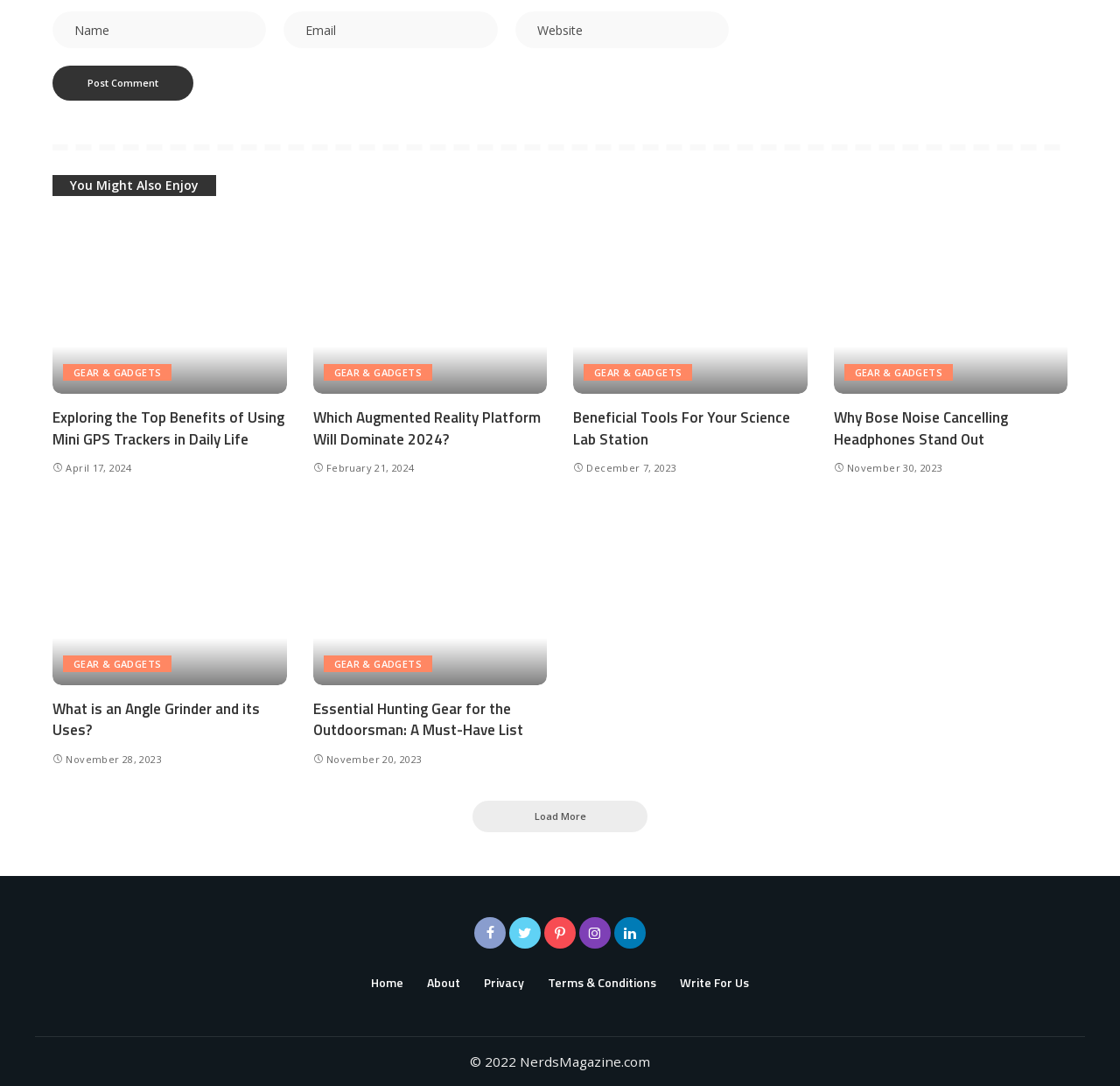Determine the bounding box coordinates of the clickable region to execute the instruction: "Enter email address". The coordinates should be four float numbers between 0 and 1, denoted as [left, top, right, bottom].

[0.253, 0.011, 0.444, 0.045]